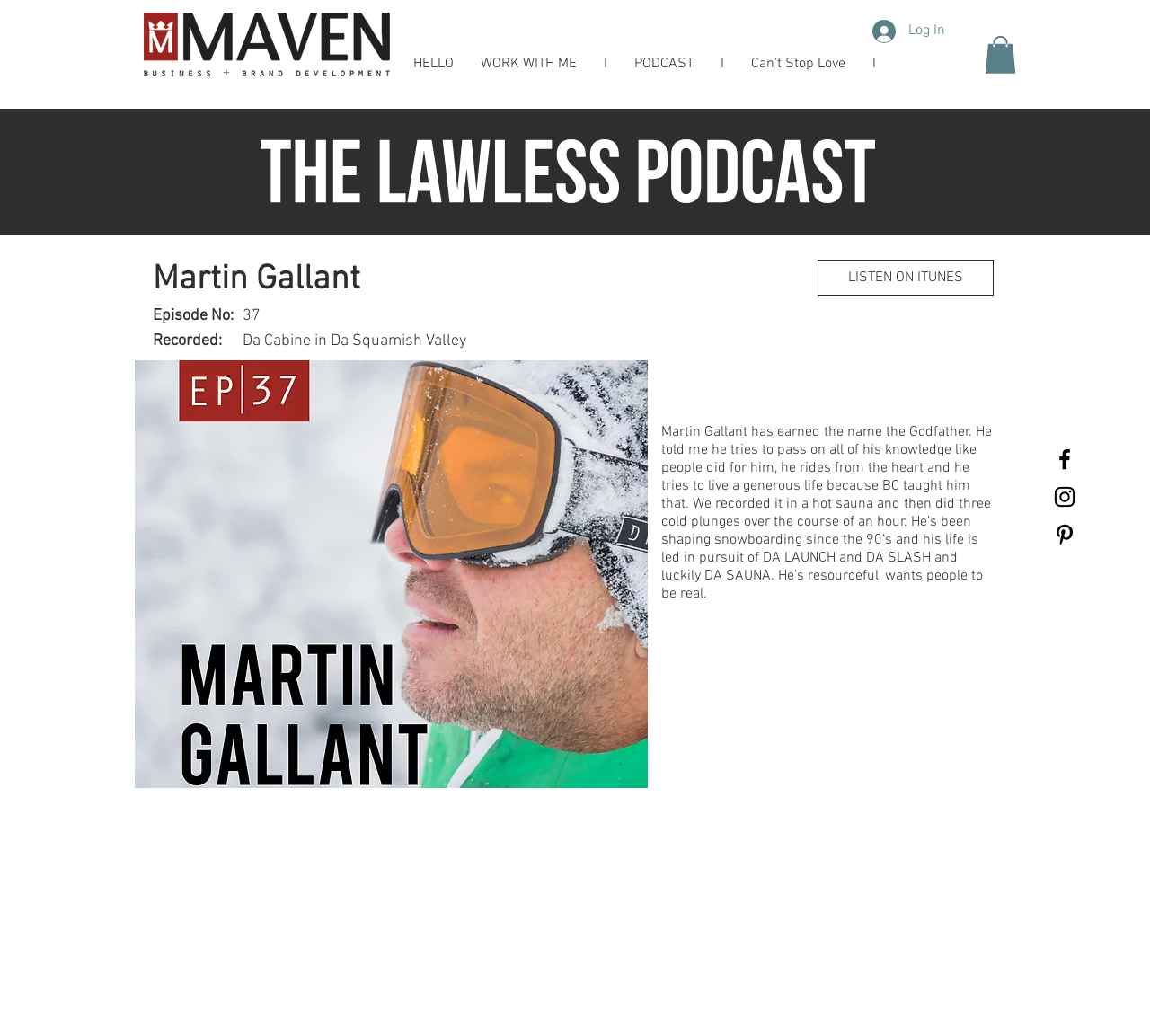Please identify the bounding box coordinates of the clickable element to fulfill the following instruction: "Log In to the website". The coordinates should be four float numbers between 0 and 1, i.e., [left, top, right, bottom].

[0.748, 0.013, 0.833, 0.046]